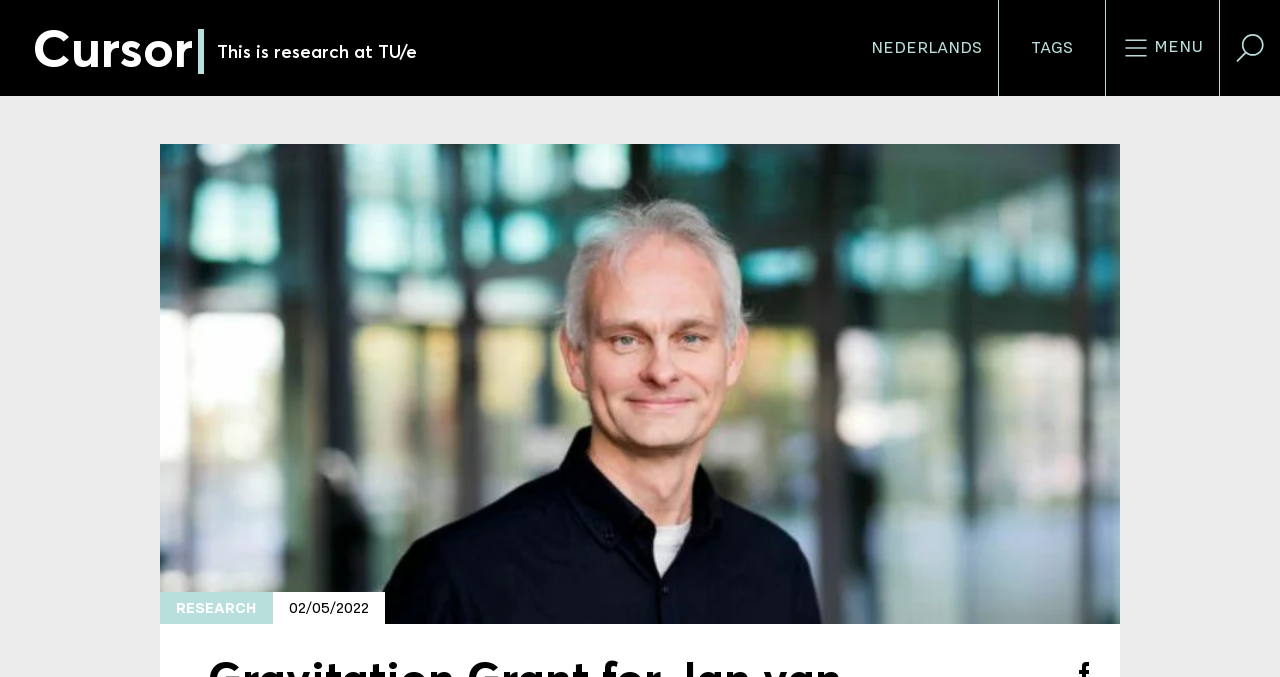Using a single word or phrase, answer the following question: 
What is the date of the research article?

02/05/2022